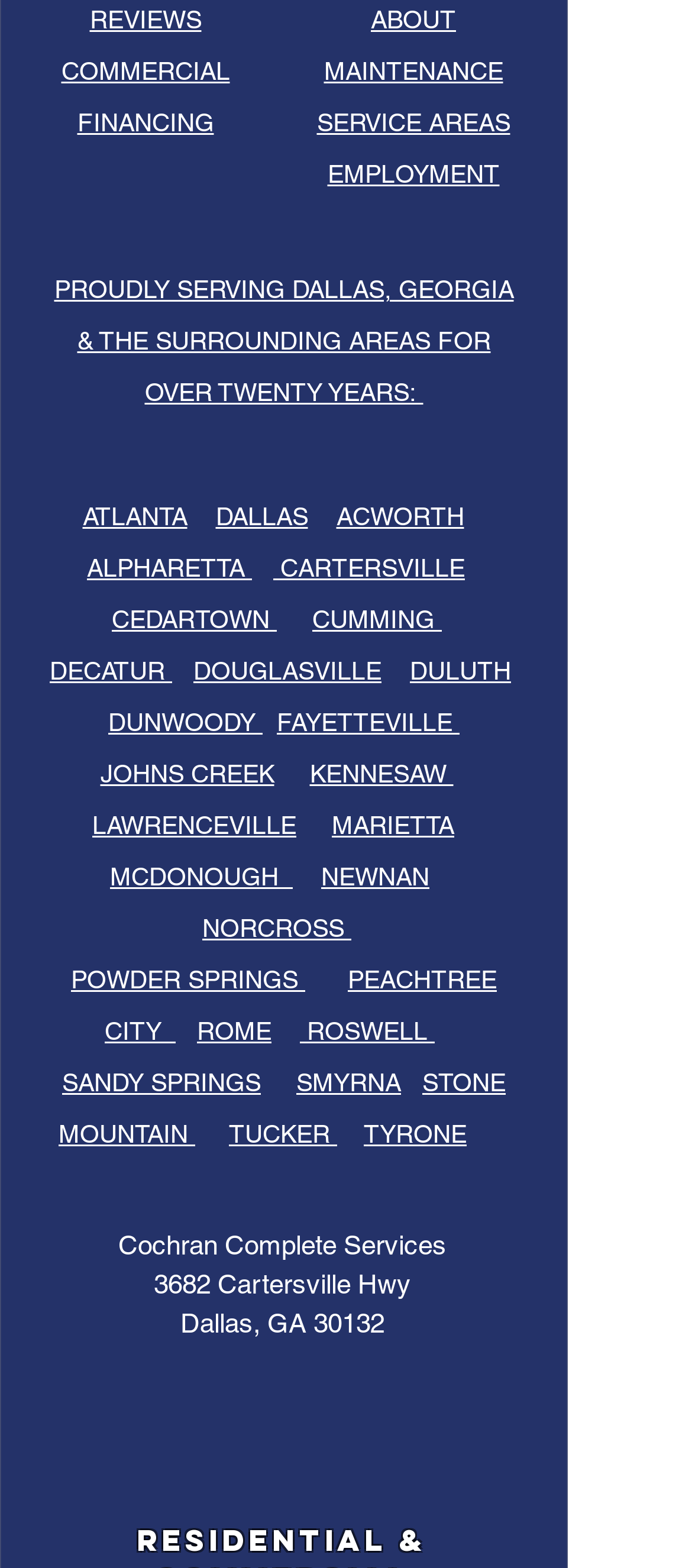Predict the bounding box coordinates of the area that should be clicked to accomplish the following instruction: "Click Cochran Complete Services". The bounding box coordinates should consist of four float numbers between 0 and 1, i.e., [left, top, right, bottom].

[0.171, 0.785, 0.645, 0.804]